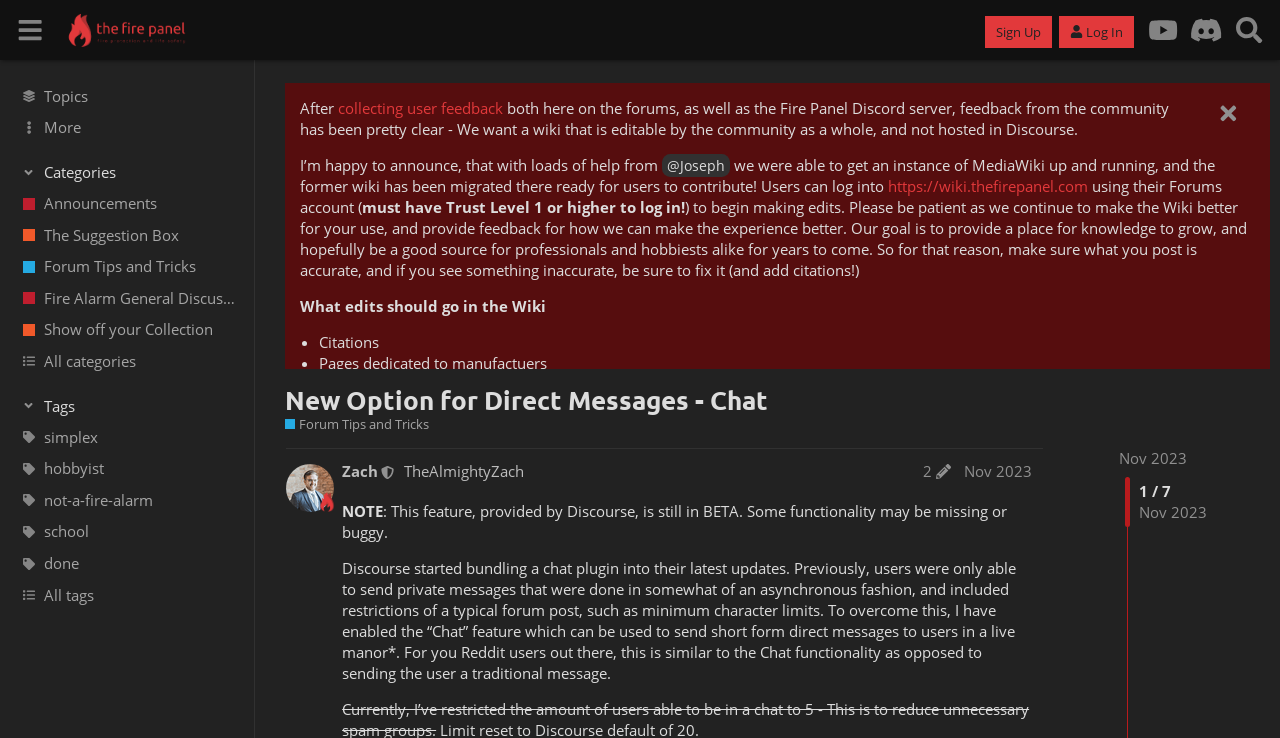Identify the bounding box coordinates of the area that should be clicked in order to complete the given instruction: "Click the 'Sidebar' button". The bounding box coordinates should be four float numbers between 0 and 1, i.e., [left, top, right, bottom].

[0.008, 0.013, 0.04, 0.068]